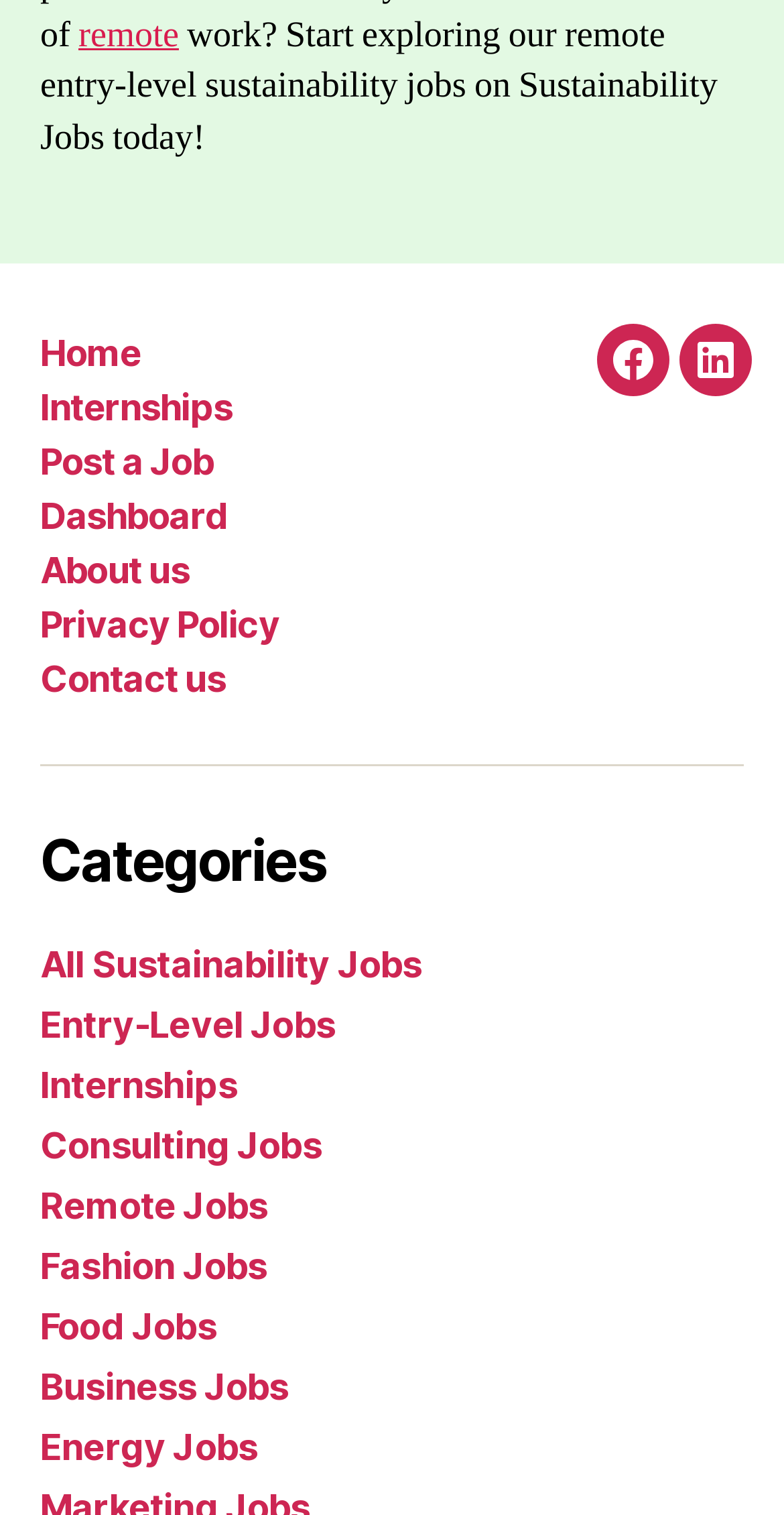Determine the bounding box for the described HTML element: "Facebook". Ensure the coordinates are four float numbers between 0 and 1 in the format [left, top, right, bottom].

[0.762, 0.213, 0.854, 0.261]